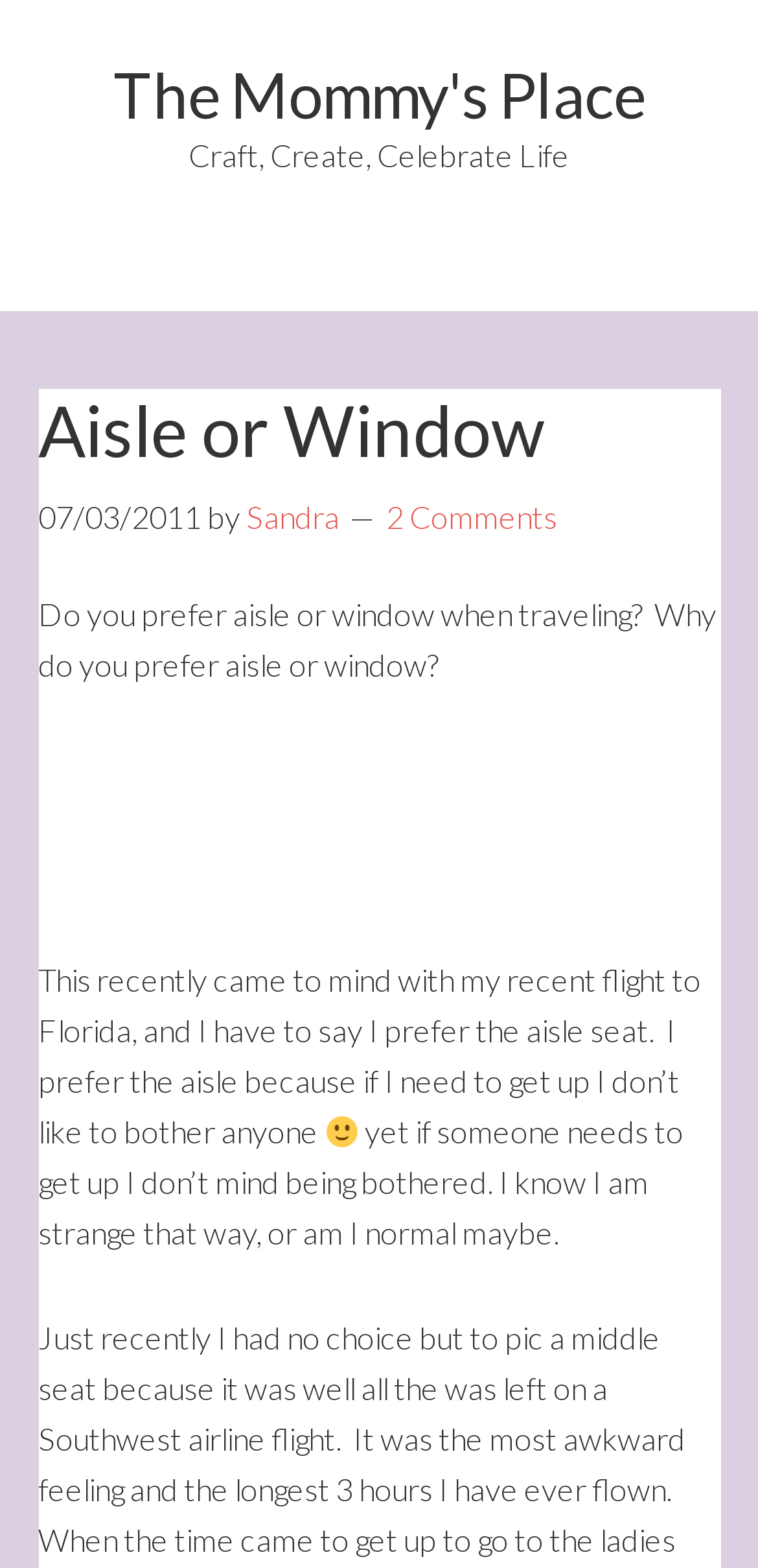Please locate the UI element described by "Toggle mobile menu" and provide its bounding box coordinates.

None